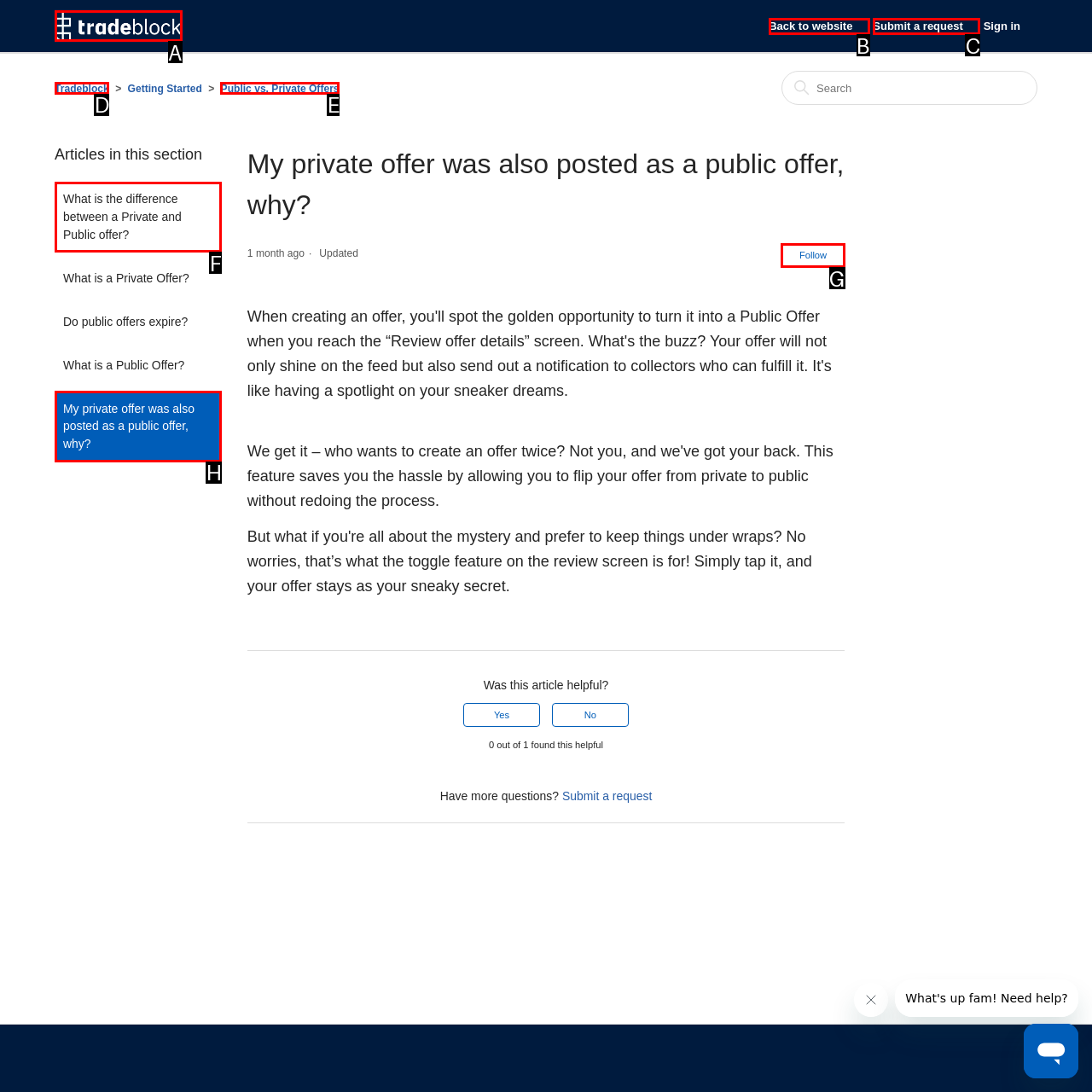Select the HTML element that matches the description: Submit a request
Respond with the letter of the correct choice from the given options directly.

C